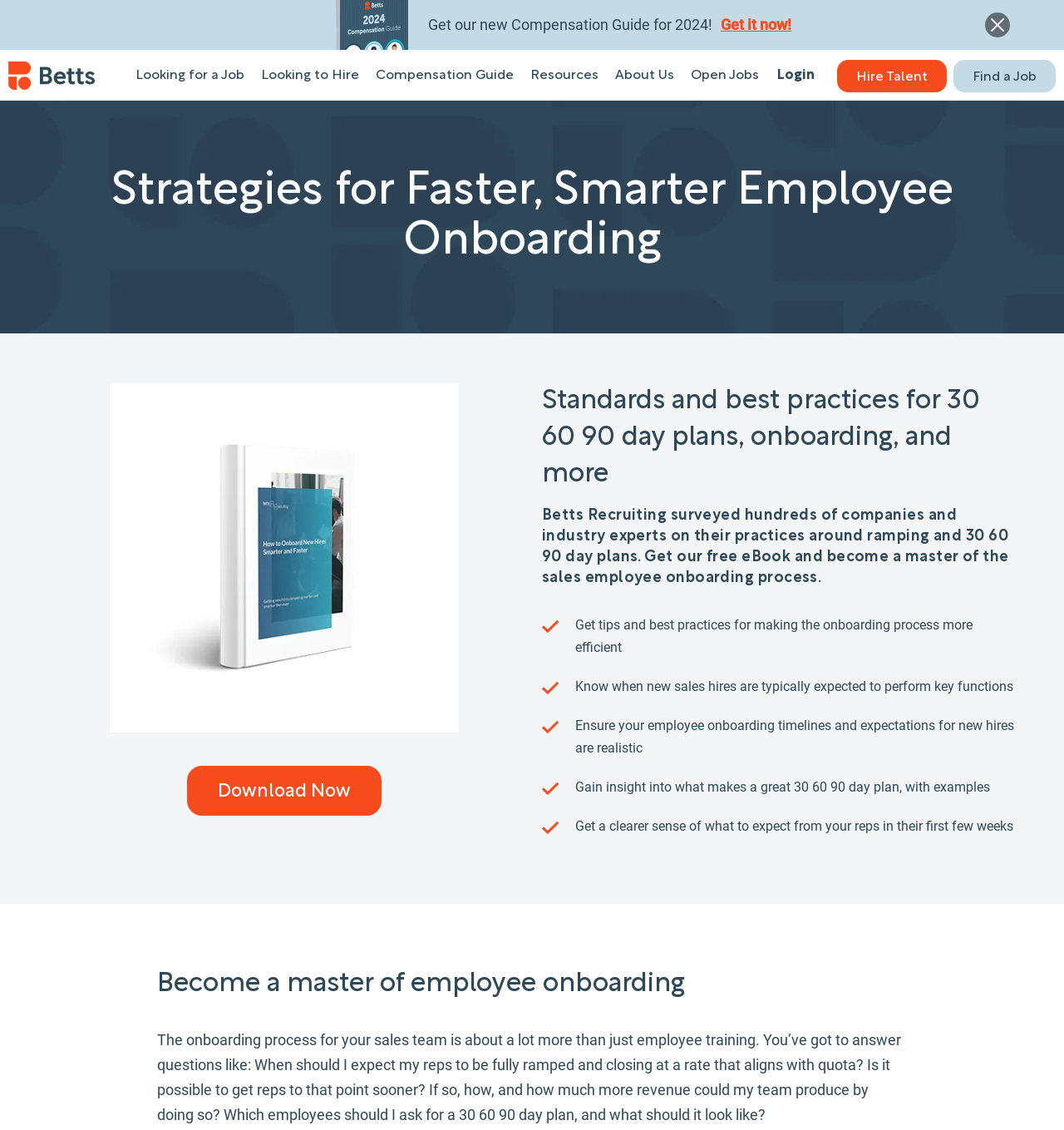What is the theme of the webpage?
Refer to the image and give a detailed answer to the question.

The theme of the webpage is recruiting and hiring, specifically focused on strategies for faster and smarter employee onboarding, as indicated by the headings, text, and images throughout the page.